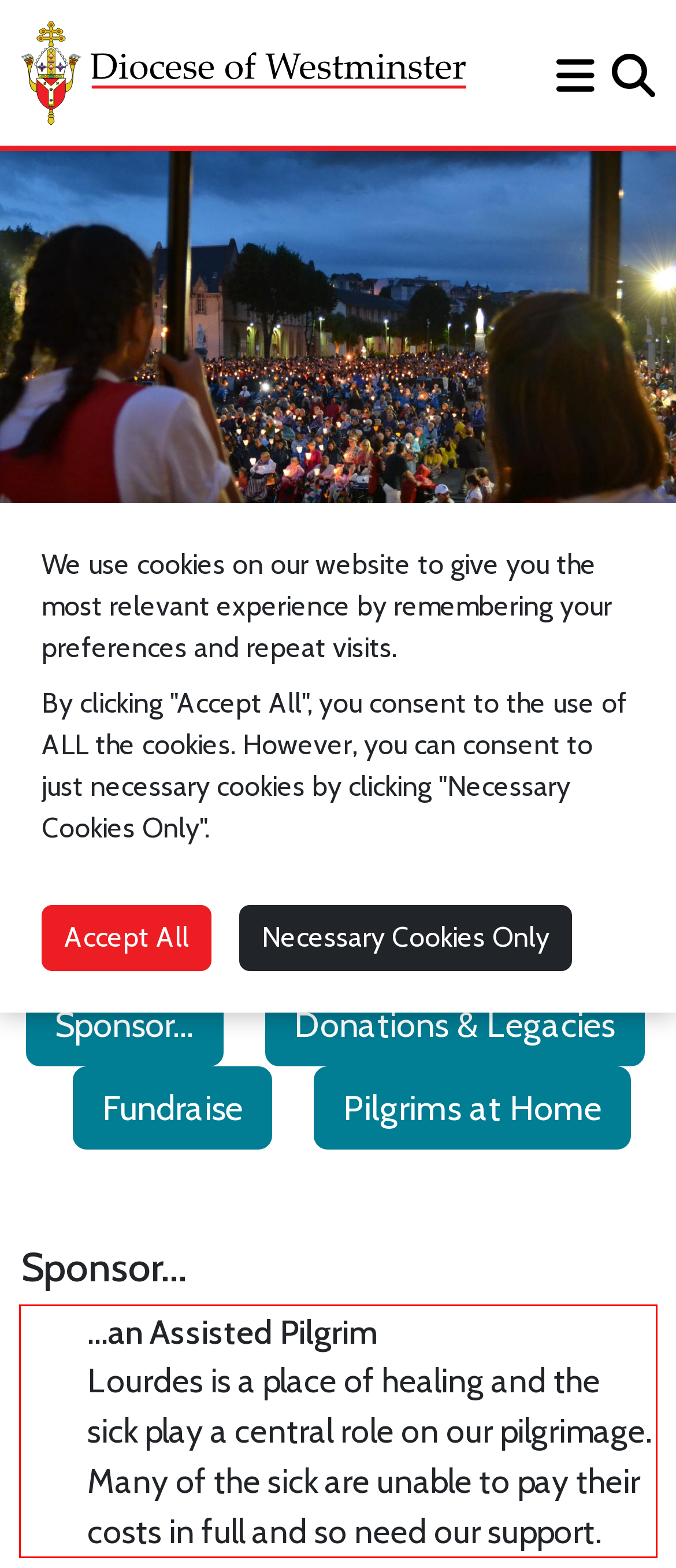Please perform OCR on the UI element surrounded by the red bounding box in the given webpage screenshot and extract its text content.

...an Assisted Pilgrim Lourdes is a place of healing and the sick play a central role on our pilgrimage. Many of the sick are unable to pay their costs in full and so need our support.